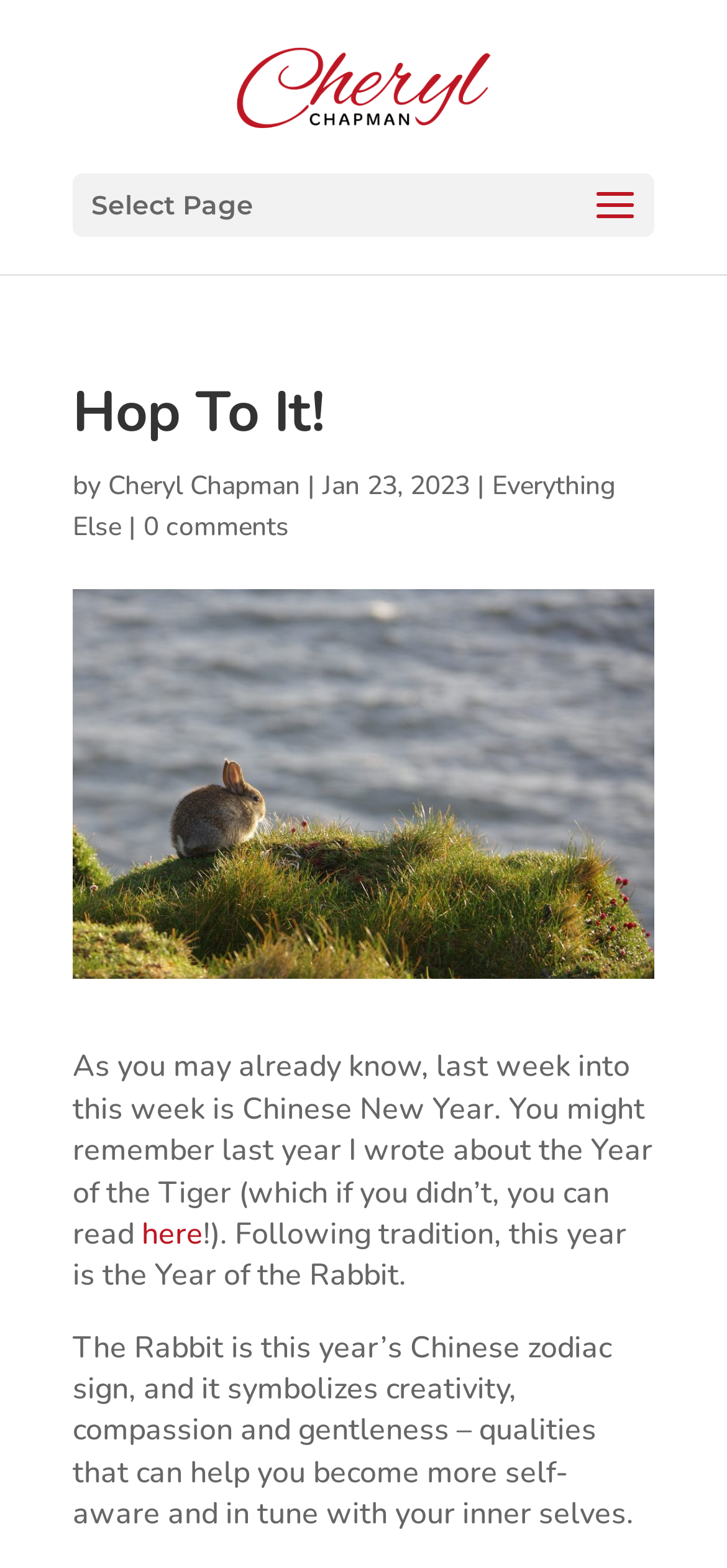What is the topic of the article?
Use the information from the image to give a detailed answer to the question.

The topic of the article can be inferred from the text, which mentions 'Chinese New Year' and the 'Year of the Rabbit'. The image of a rabbit looking over a cliff also suggests that the article is related to the Chinese zodiac.